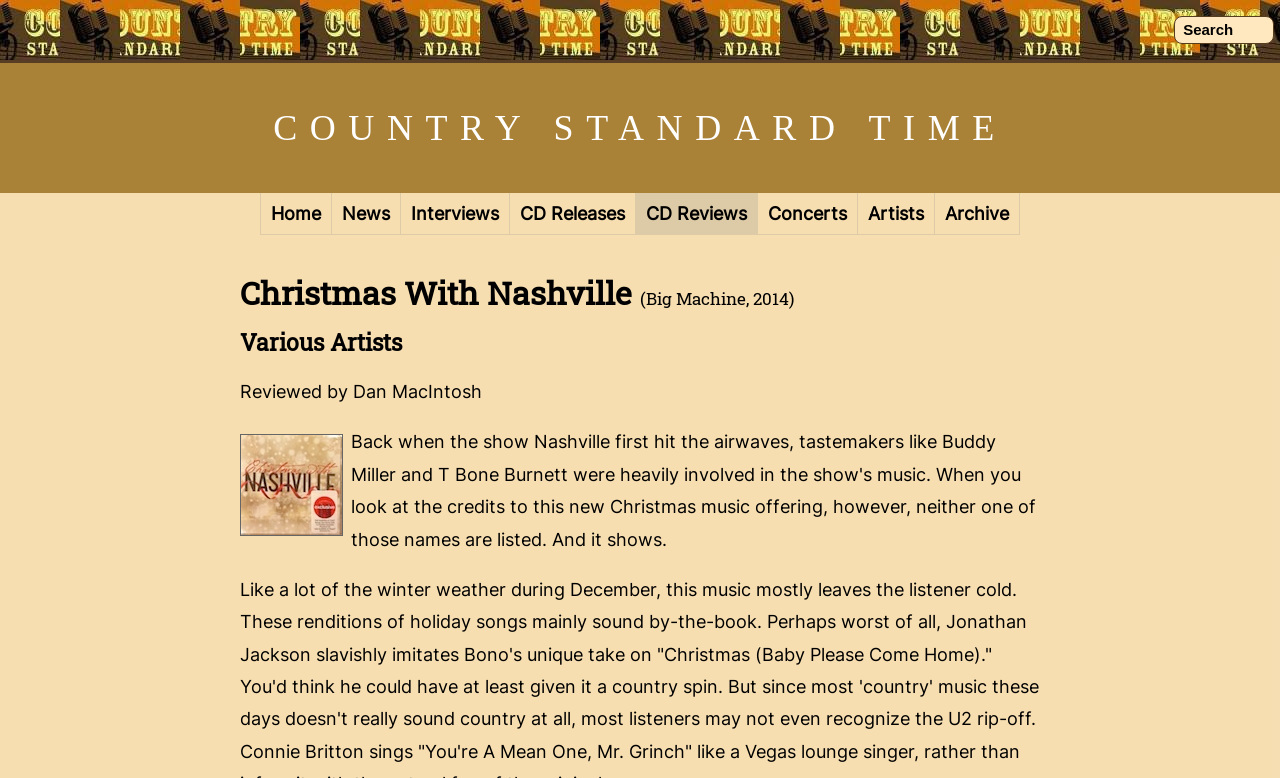How many links are there in the navigation menu?
From the details in the image, provide a complete and detailed answer to the question.

I found the answer by counting the number of link elements in the navigation menu which are 'Home', 'News', 'Interviews', 'CD Releases', 'CD Reviews', 'Concerts', 'Artists', and 'Archive'.